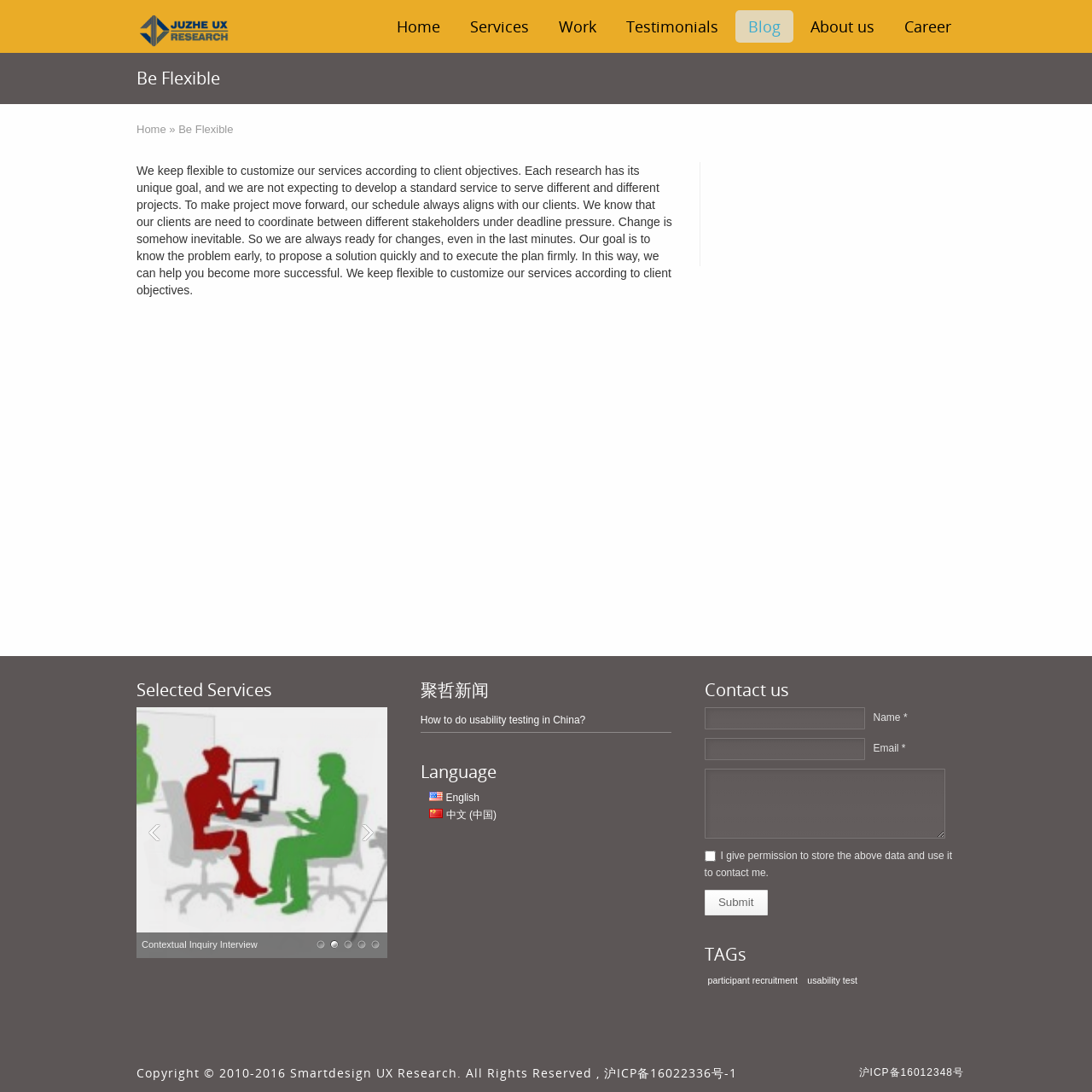What is the name of the company?
Use the information from the image to give a detailed answer to the question.

The name of the company can be found in the top-left corner of the webpage, where it says 'Be Flexible | Smartdesign'. This is likely the company name and tagline.